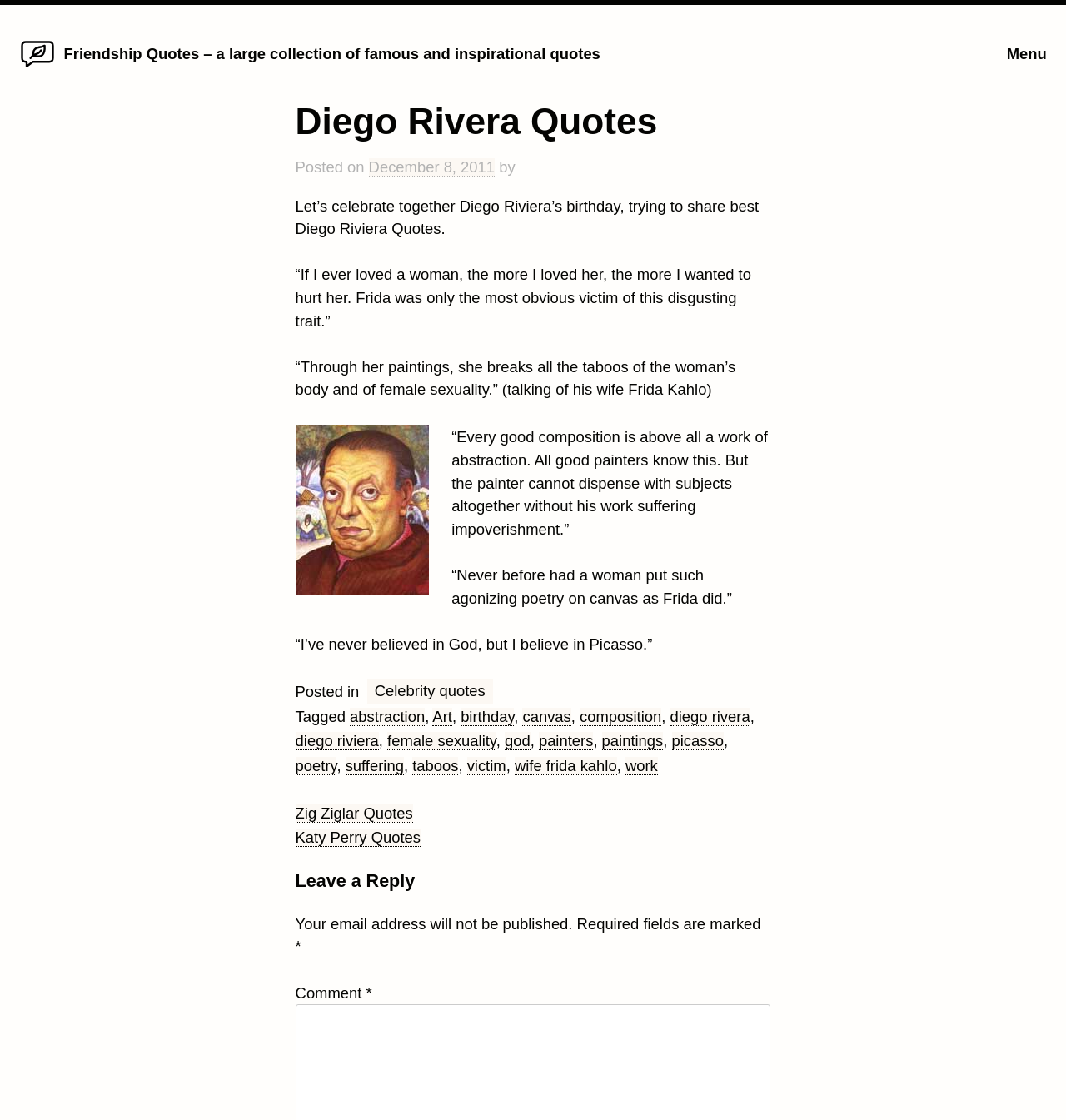What is the topic of the post?
Based on the screenshot, provide a one-word or short-phrase response.

Diego Rivera Quotes